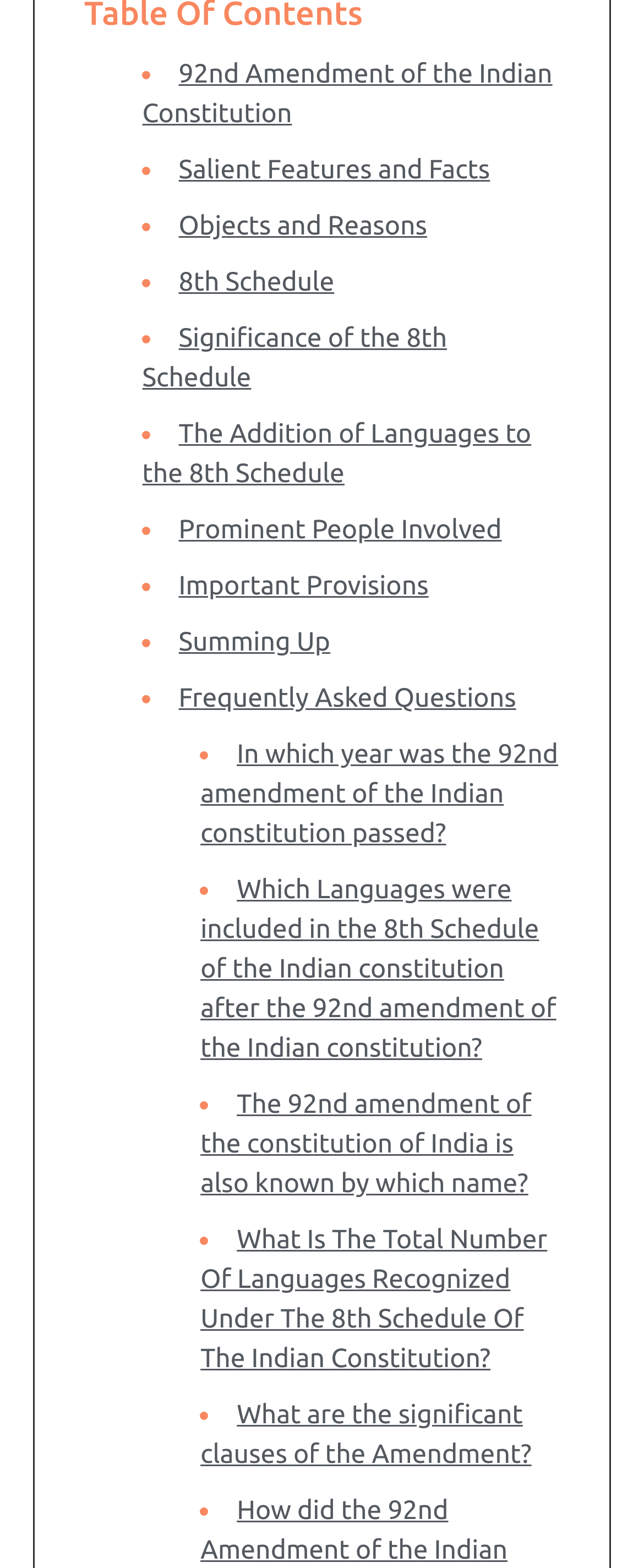Please specify the bounding box coordinates for the clickable region that will help you carry out the instruction: "Check Frequently Asked Questions".

[0.277, 0.436, 0.801, 0.455]